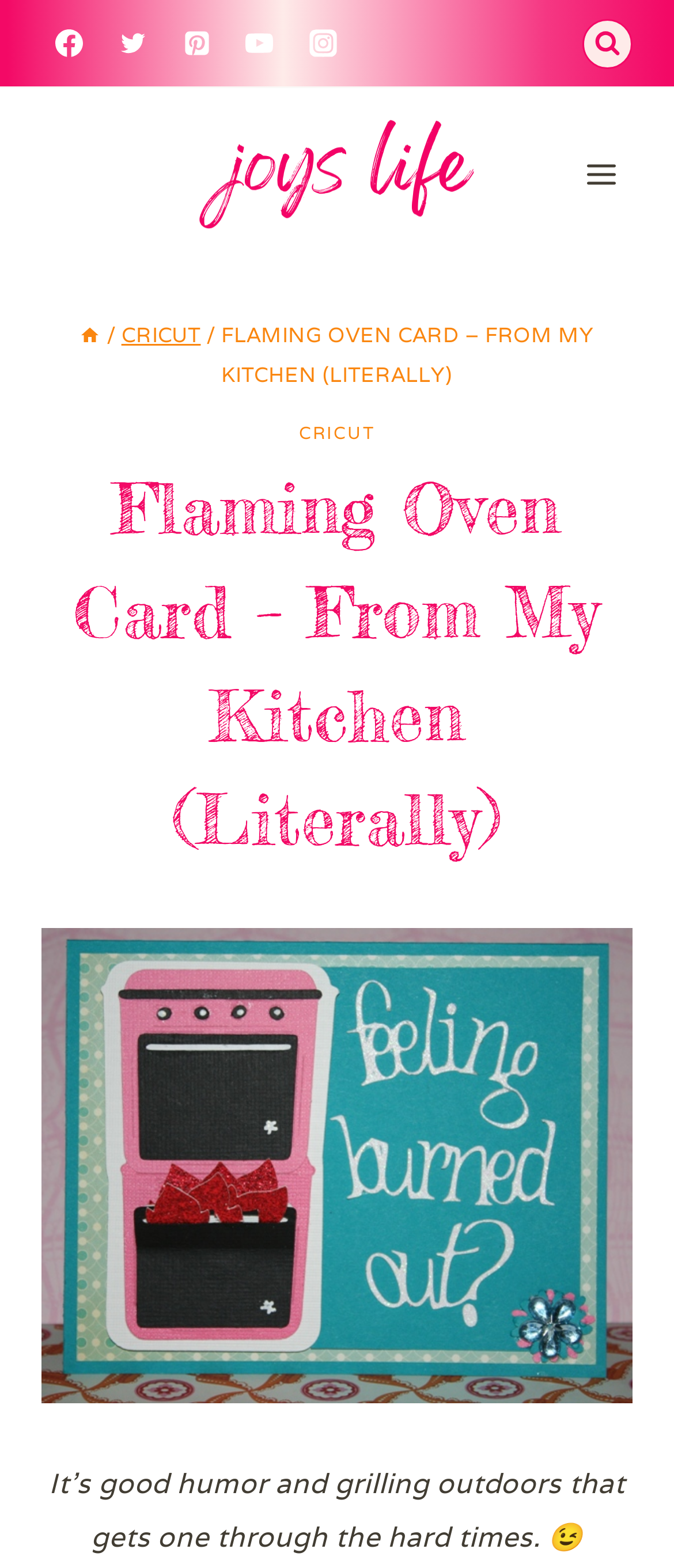Determine the bounding box coordinates of the clickable element necessary to fulfill the instruction: "Scroll to top". Provide the coordinates as four float numbers within the 0 to 1 range, i.e., [left, top, right, bottom].

[0.88, 0.603, 0.923, 0.622]